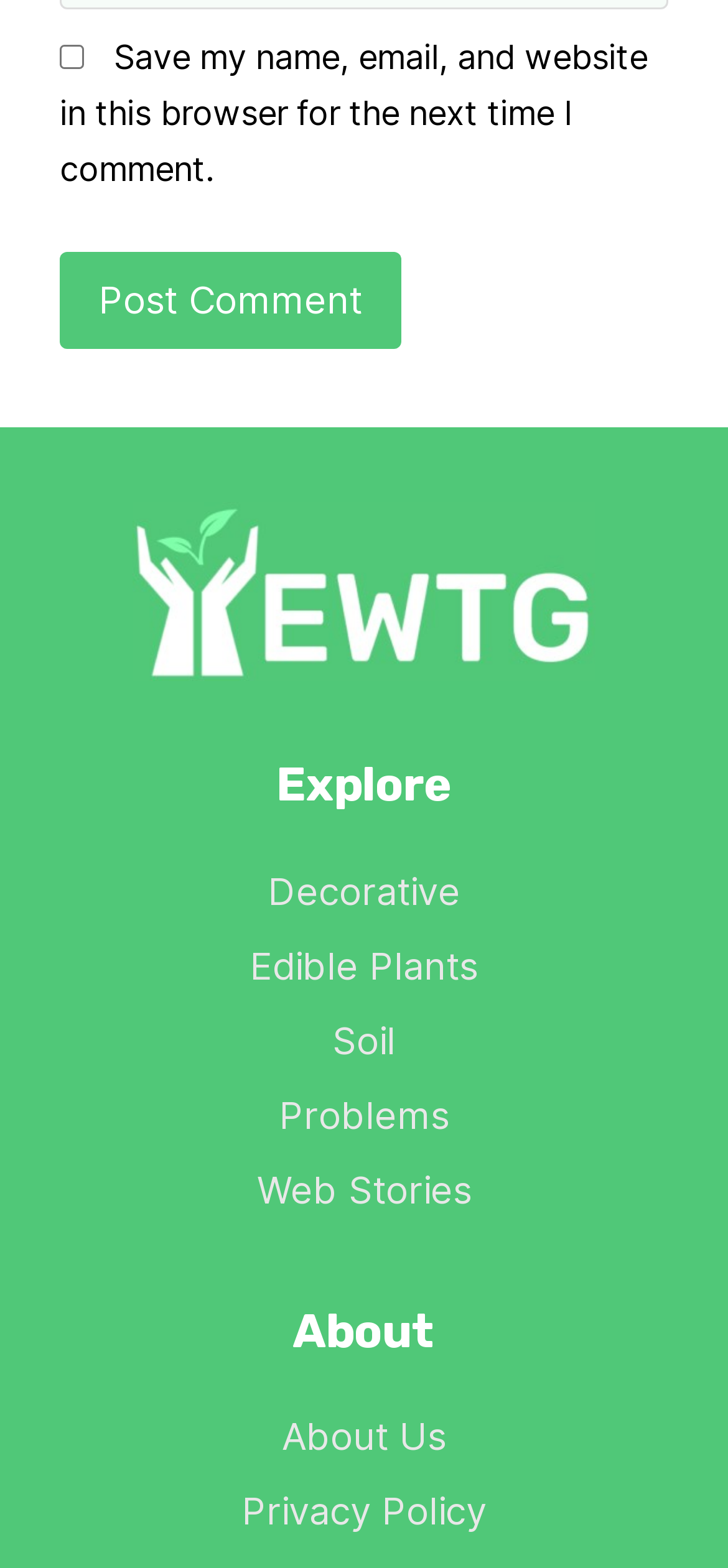Answer the question briefly using a single word or phrase: 
What is the topic of the link 'About Us'?

About